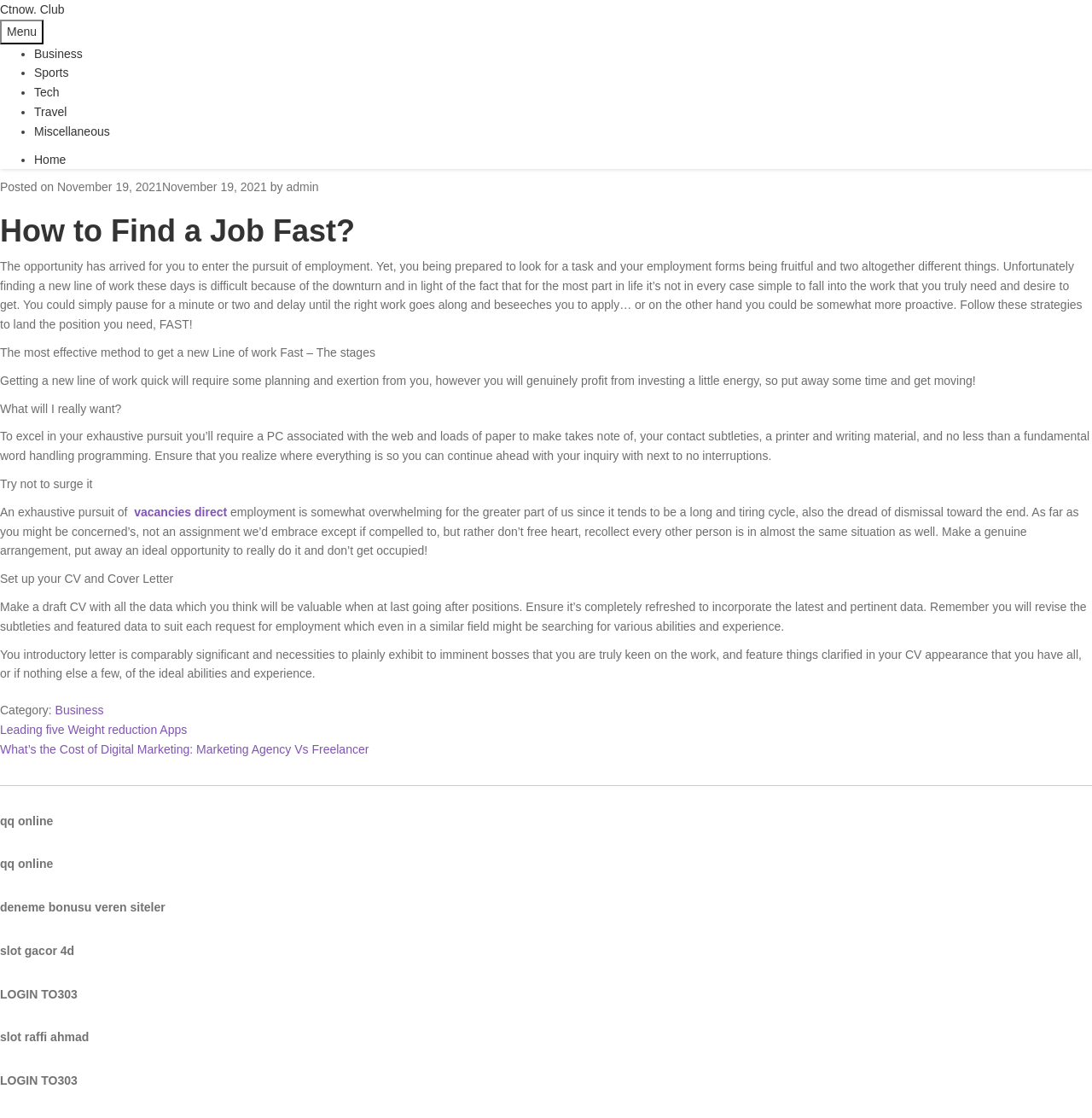Use a single word or phrase to answer this question: 
What is the main topic of this webpage?

Job search